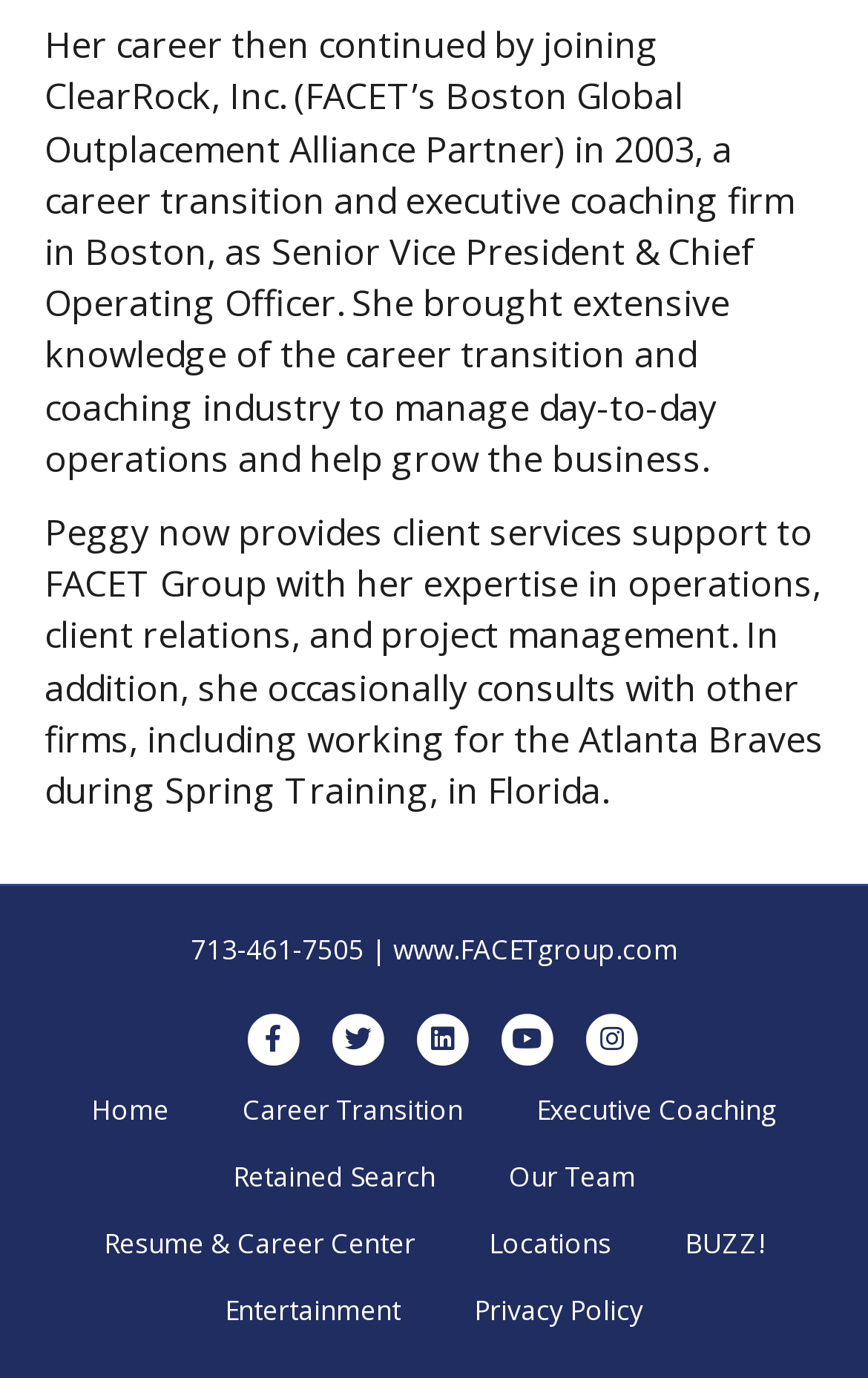Identify the bounding box for the described UI element. Provide the coordinates in (top-left x, top-left y, bottom-right x, bottom-right y) format with values ranging from 0 to 1: Privacy Policy

[0.508, 0.936, 0.779, 0.985]